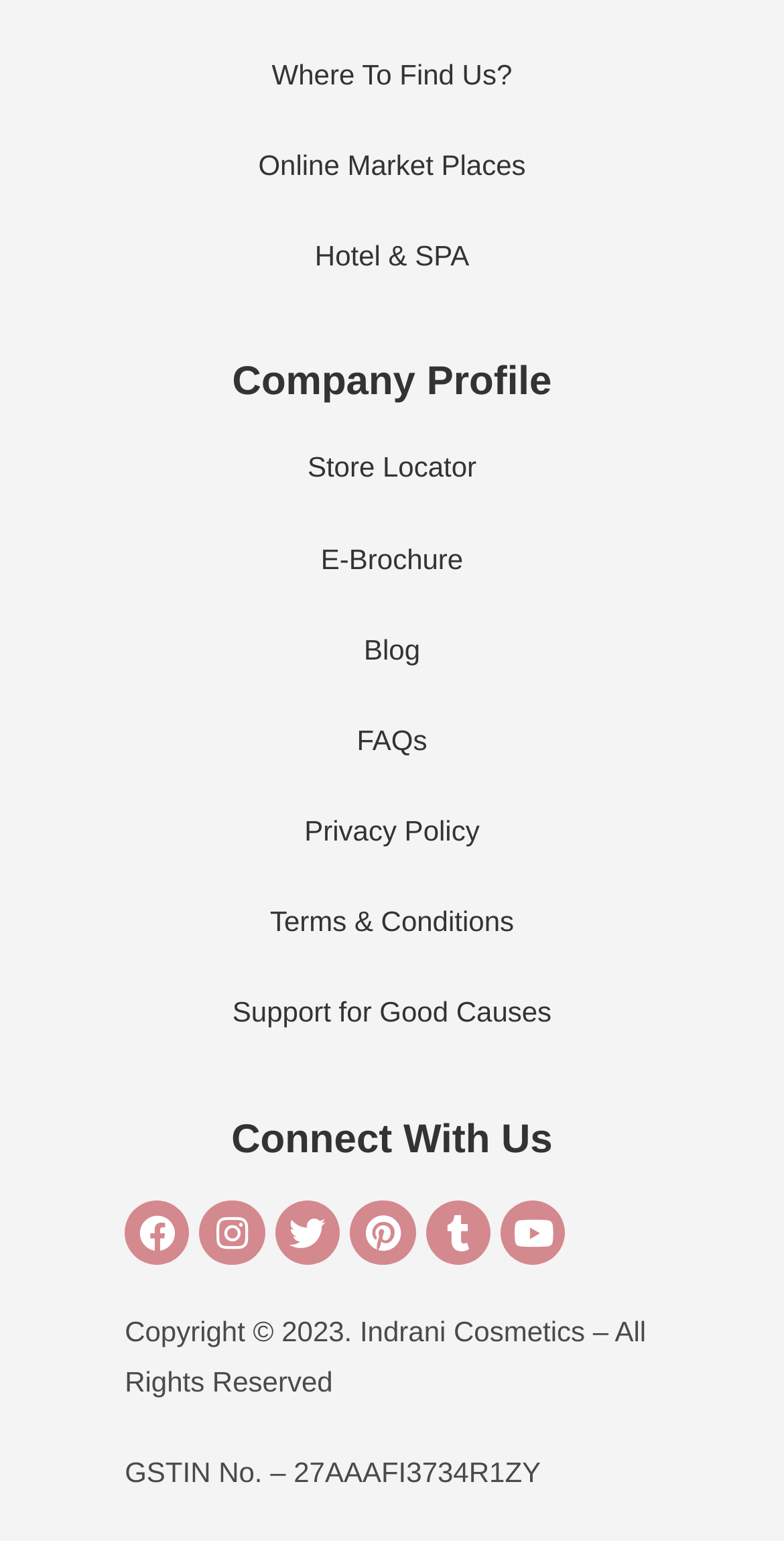Locate the bounding box coordinates of the element that needs to be clicked to carry out the instruction: "Check the FAQs". The coordinates should be given as four float numbers ranging from 0 to 1, i.e., [left, top, right, bottom].

[0.455, 0.47, 0.545, 0.491]